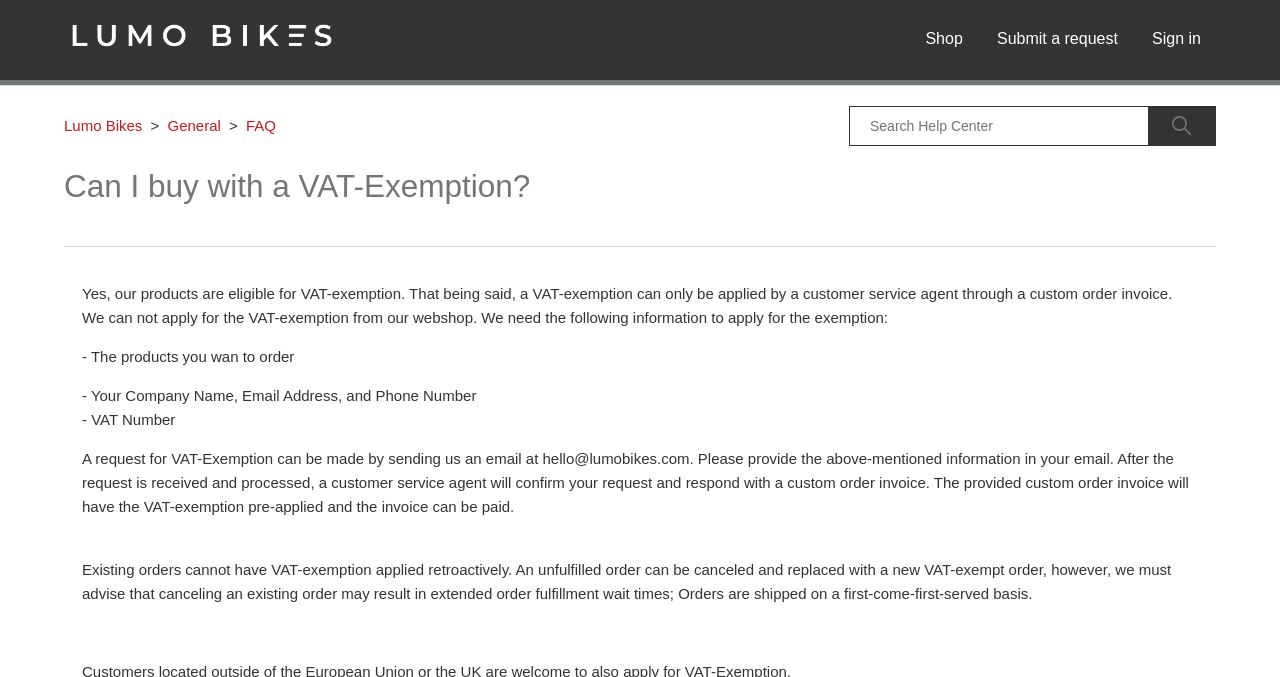Could you provide the bounding box coordinates for the portion of the screen to click to complete this instruction: "Go to Lumo Bikes Help Center home page"?

[0.05, 0.078, 0.266, 0.103]